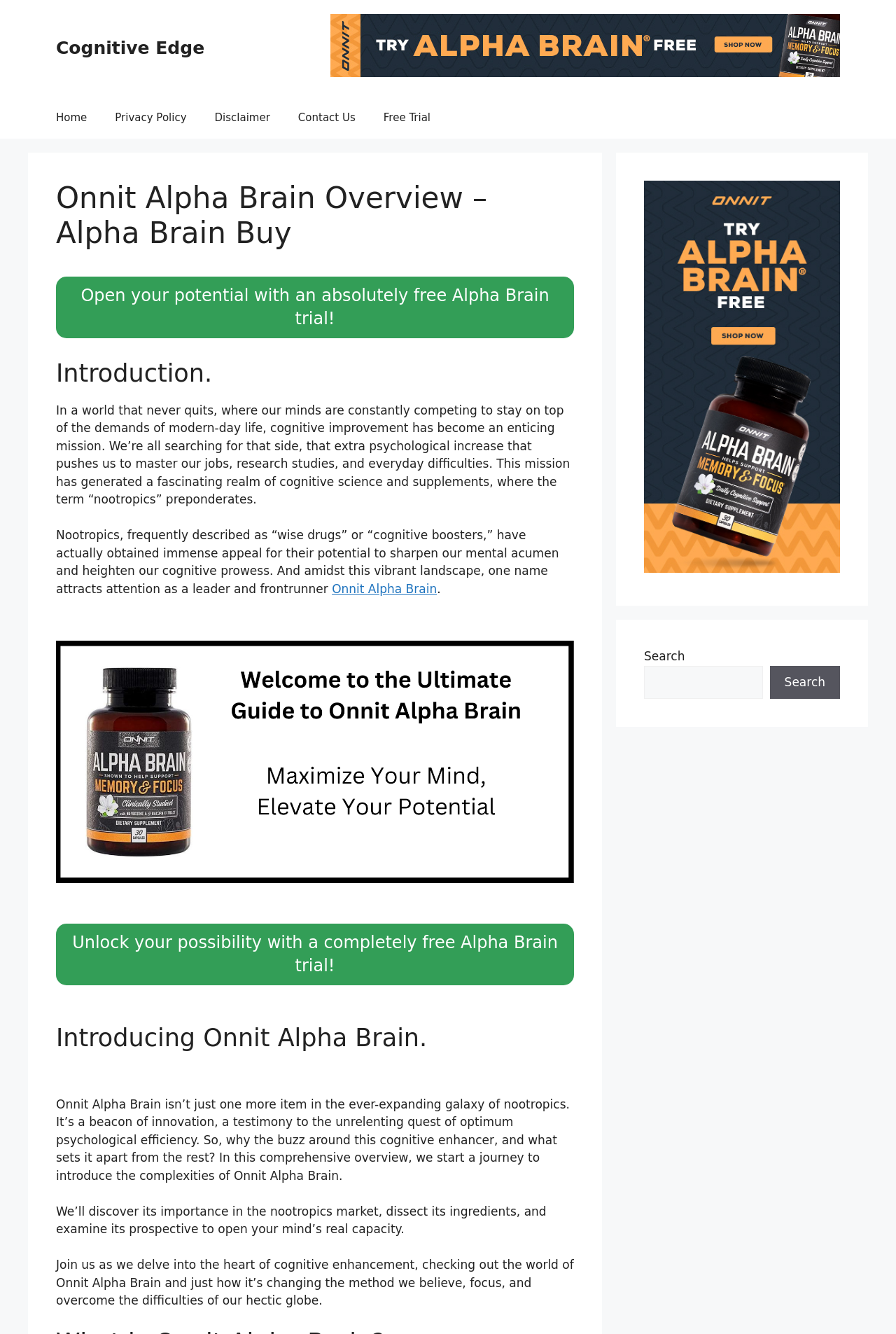Respond with a single word or phrase to the following question: What is the name of the cognitive enhancer being discussed?

Onnit Alpha Brain